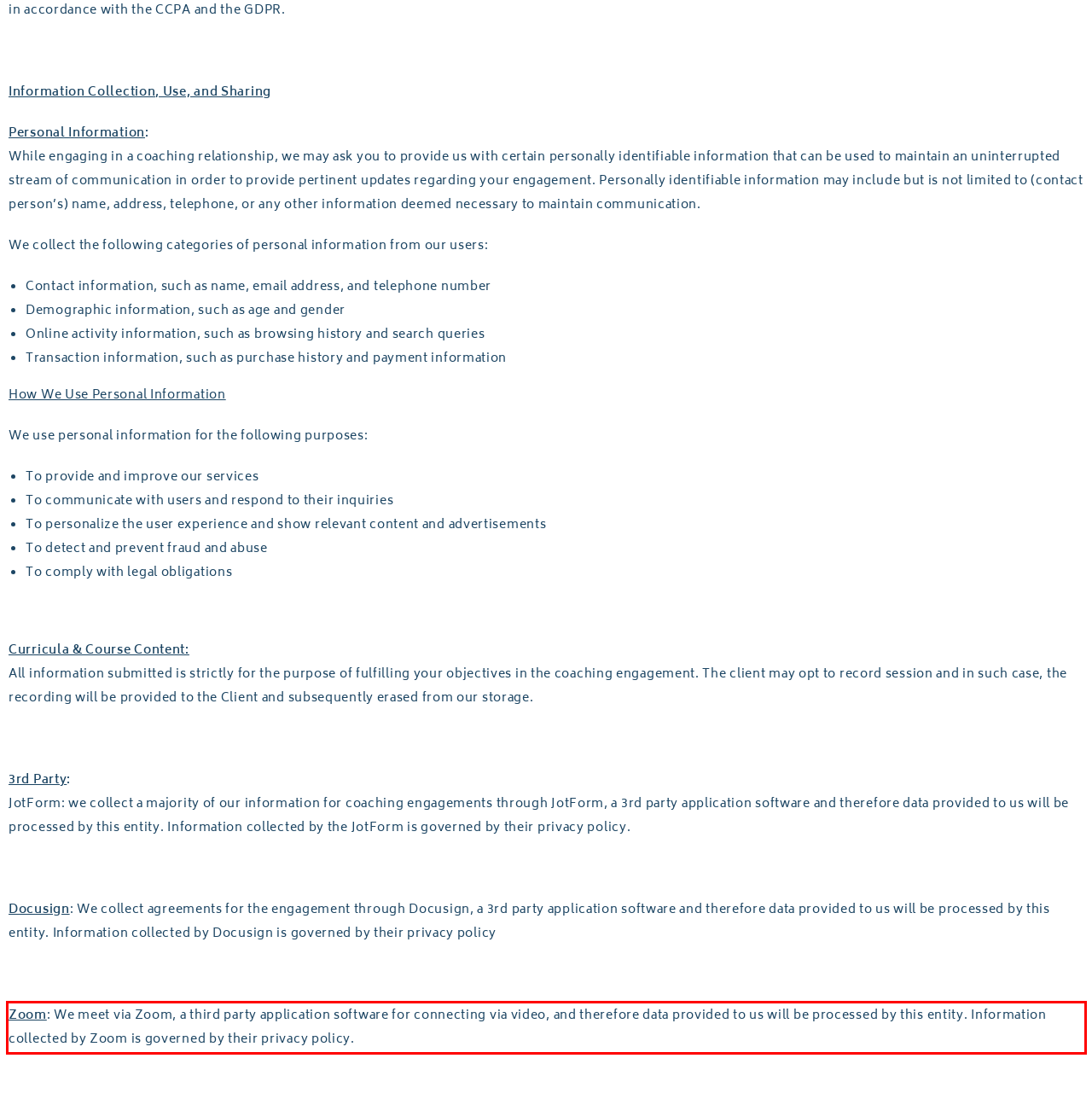You have a screenshot of a webpage with a red bounding box. Use OCR to generate the text contained within this red rectangle.

Zoom: We meet via Zoom, a third party application software for connecting via video, and therefore data provided to us will be processed by this entity. Information collected by Zoom is governed by their privacy policy.